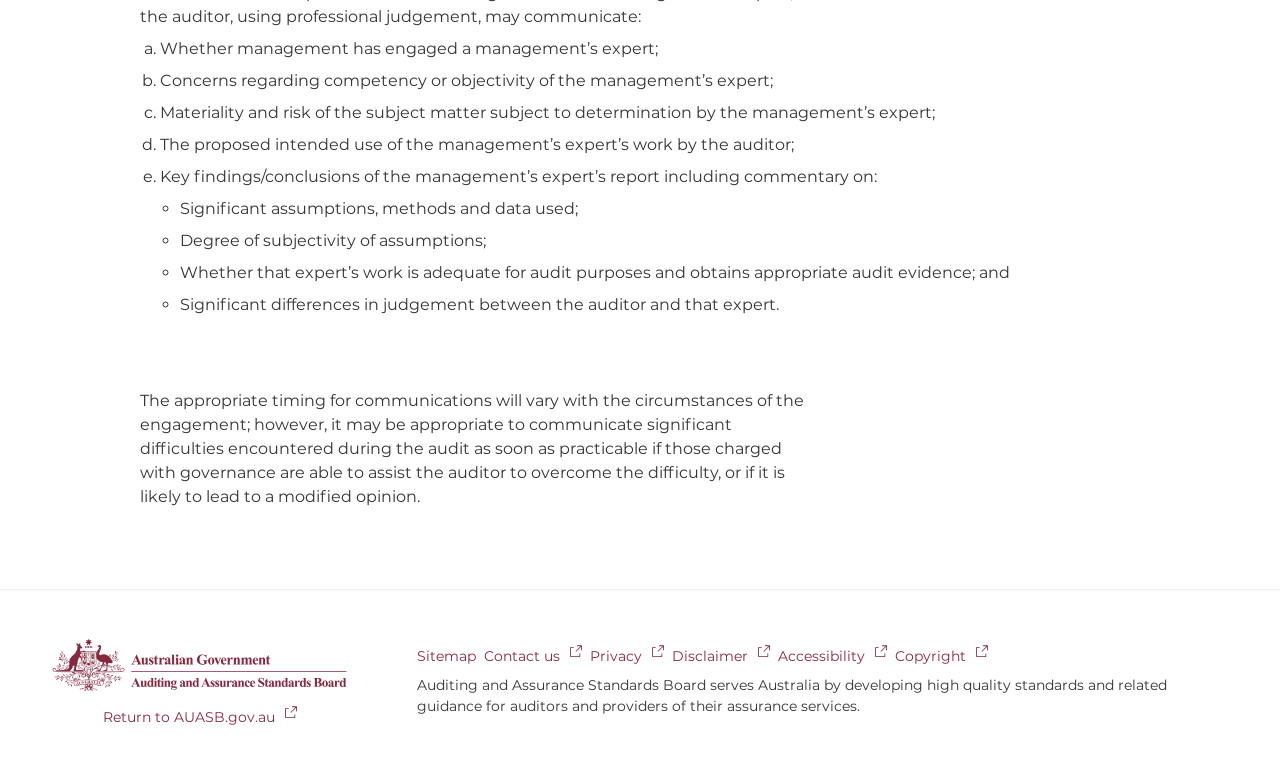Given the element description, predict the bounding box coordinates in the format (top-left x, top-left y, bottom-right x, bottom-right y). Make sure all values are between 0 and 1. Here is the element description: Return to AUASB.gov.au

[0.08, 0.902, 0.232, 0.929]